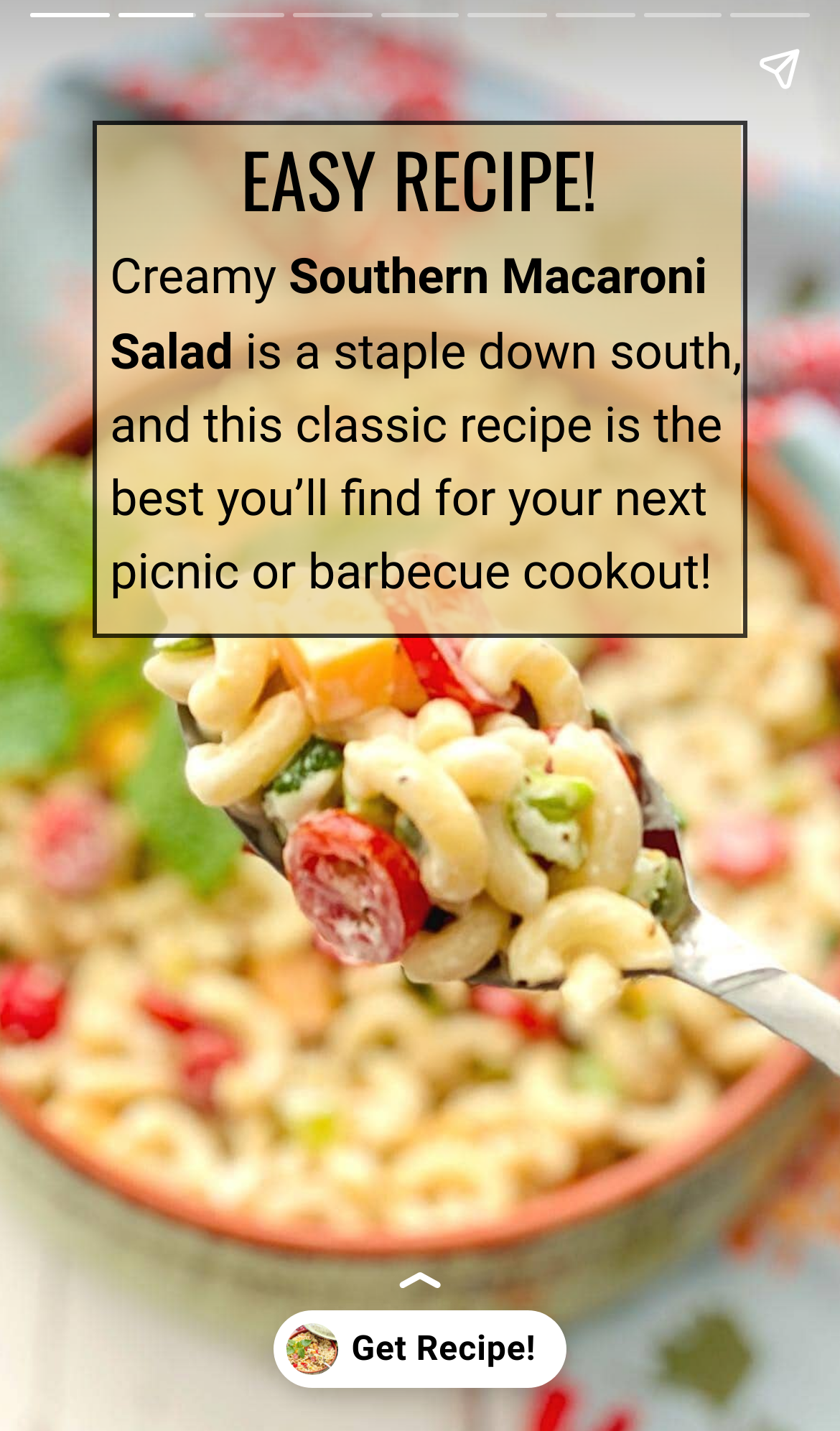Please provide a brief answer to the question using only one word or phrase: 
What type of content is present below the 'INGREDIENTS' heading?

list of ingredients